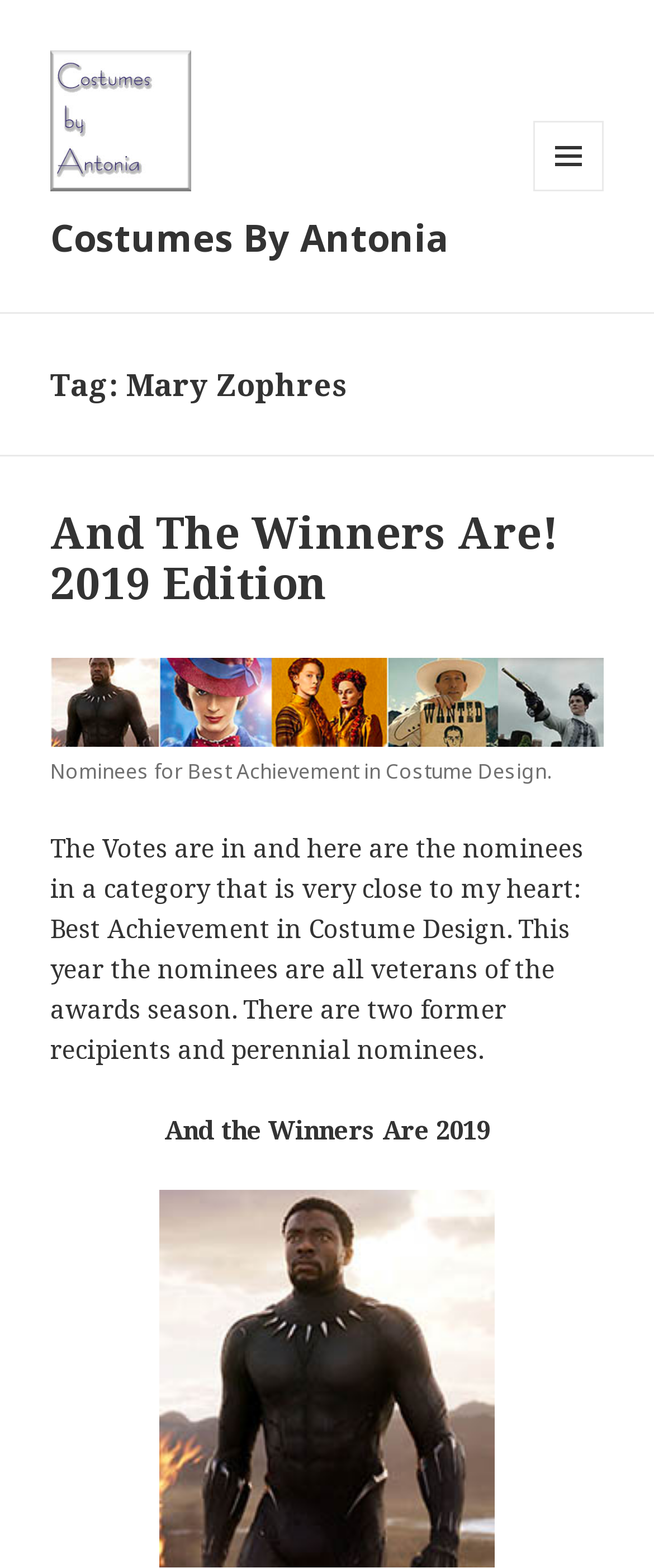Determine the bounding box for the HTML element described here: "parent_node: Costumes By Antonia". The coordinates should be given as [left, top, right, bottom] with each number being a float between 0 and 1.

[0.077, 0.064, 0.292, 0.086]